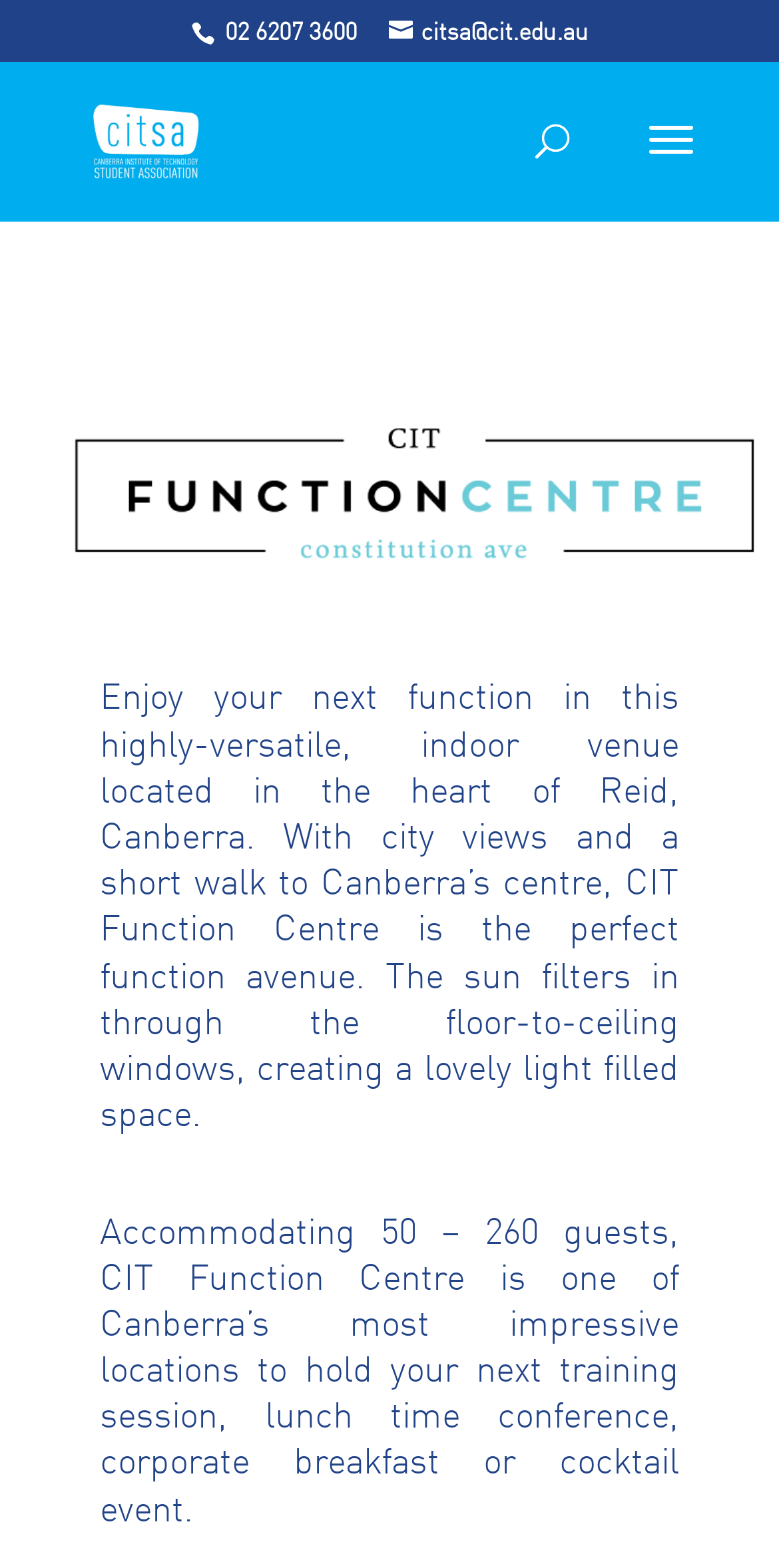Please provide the main heading of the webpage content.

Downloadable Information Packs